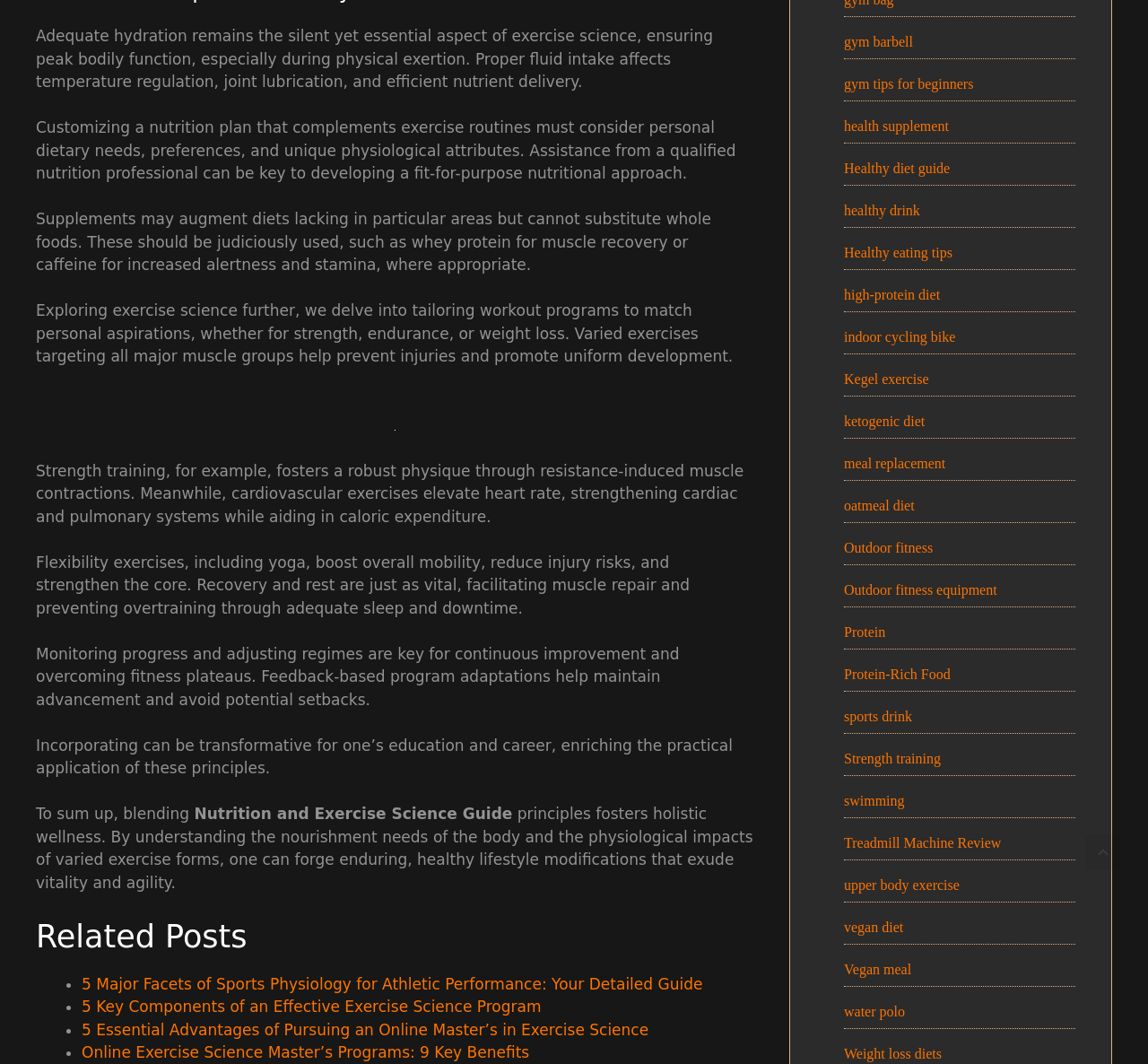Please identify the bounding box coordinates of the area I need to click to accomplish the following instruction: "Click on 'Related Posts'".

[0.031, 0.862, 0.656, 0.898]